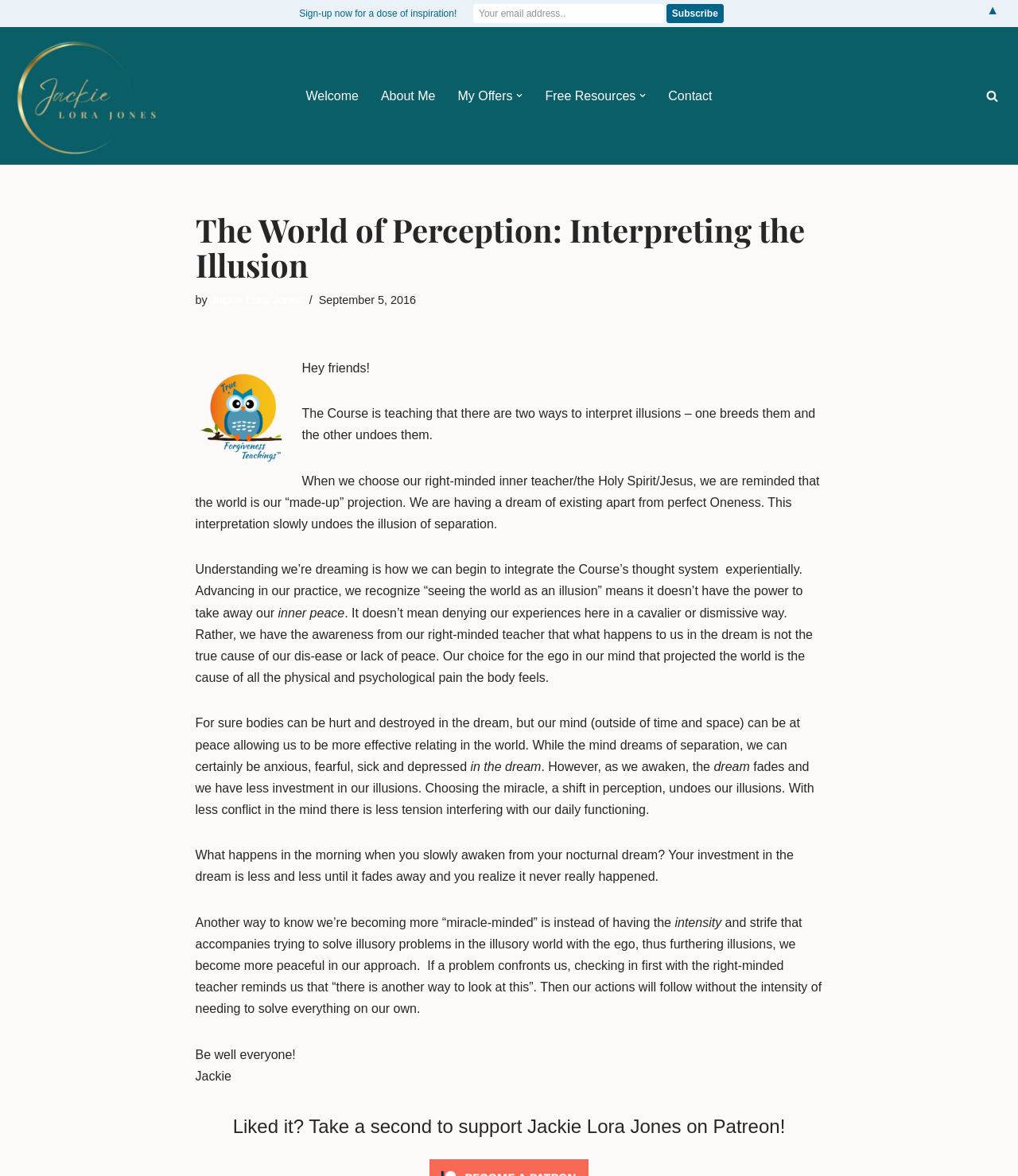Find the bounding box of the web element that fits this description: "My Offers".

[0.45, 0.072, 0.503, 0.09]